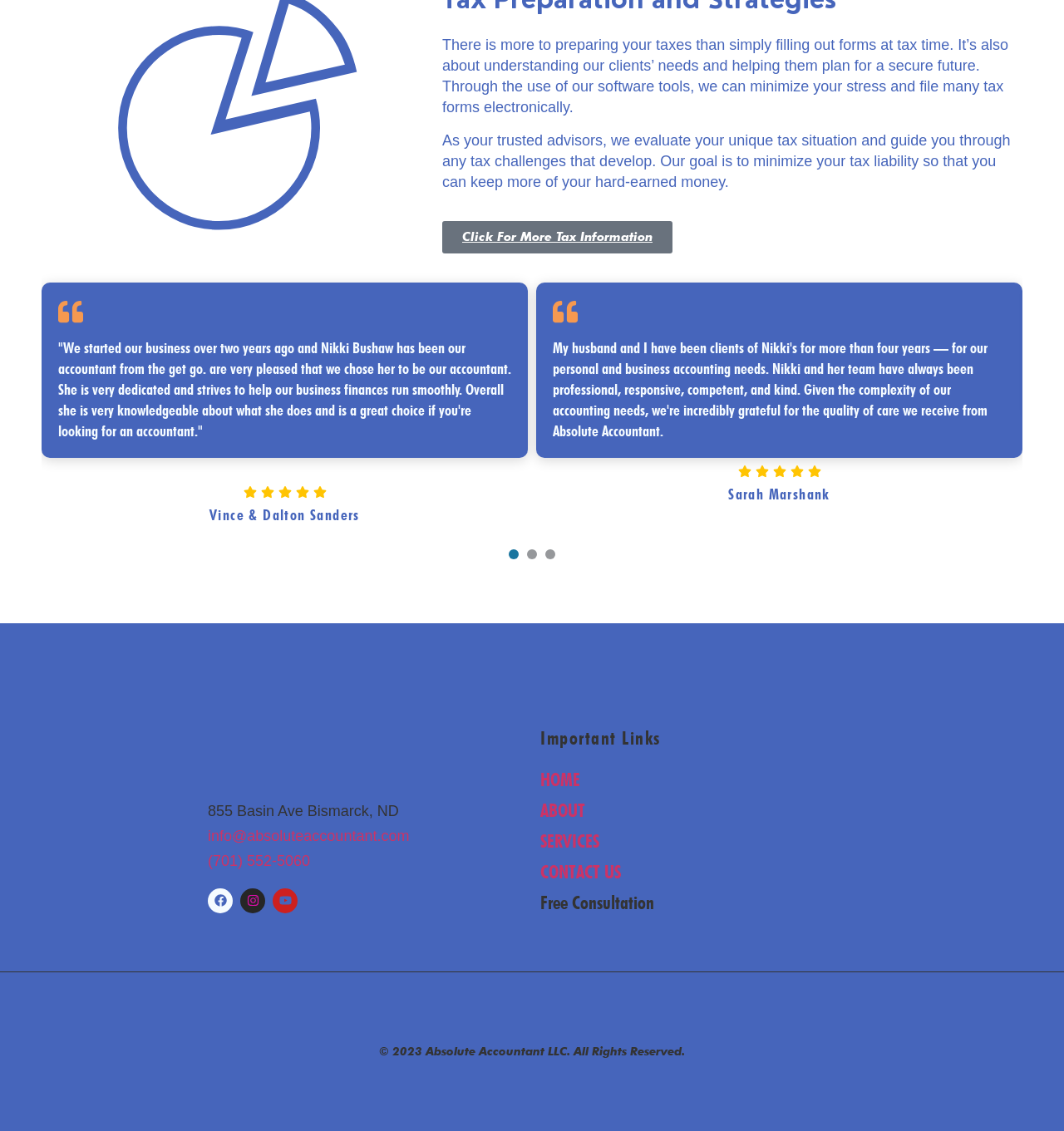Please find the bounding box coordinates of the element that needs to be clicked to perform the following instruction: "Go to Facebook". The bounding box coordinates should be four float numbers between 0 and 1, represented as [left, top, right, bottom].

[0.195, 0.785, 0.219, 0.807]